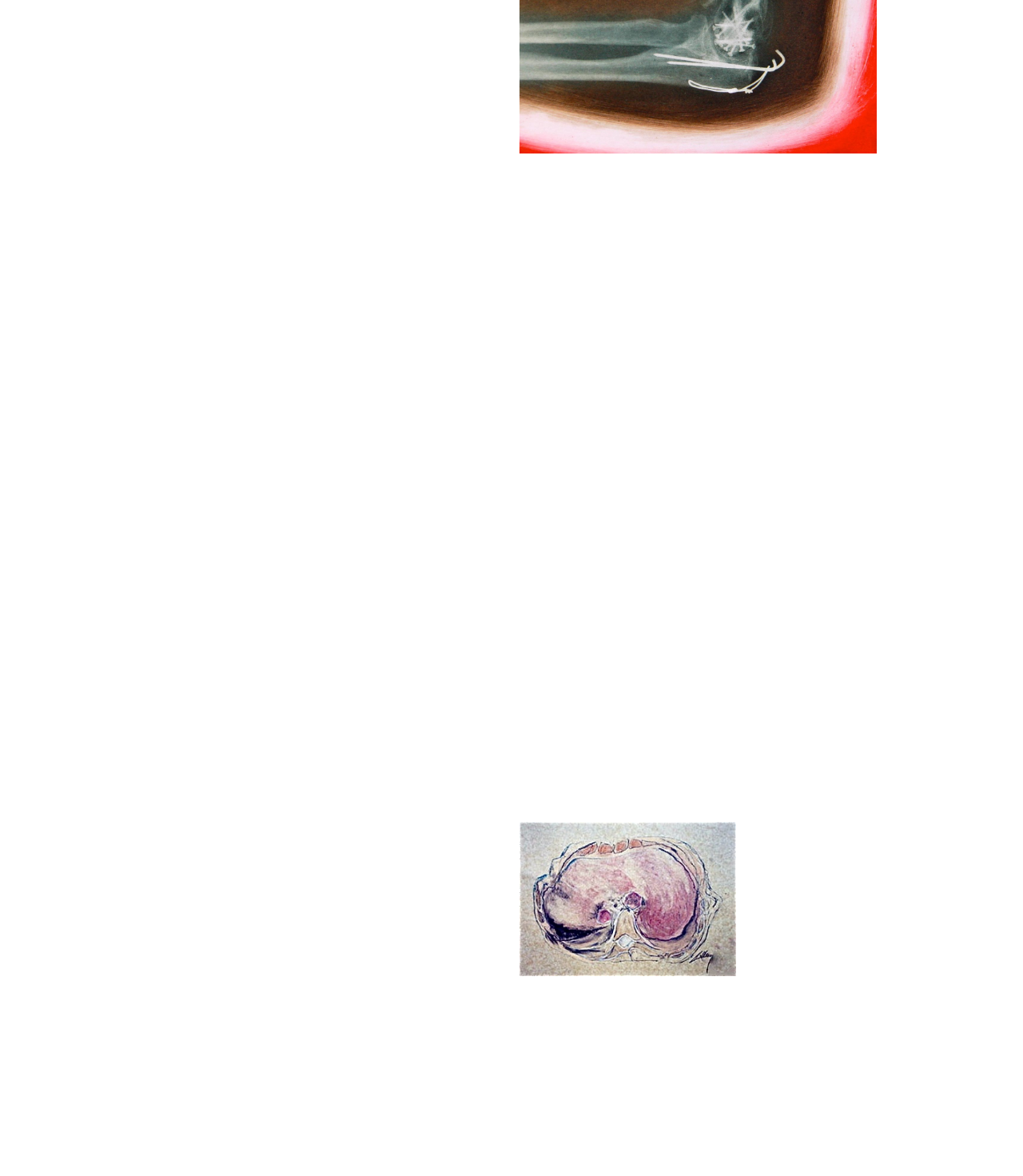Give a concise answer using only one word or phrase for this question:
What is the size of 'Landscape of Mortality'?

20” x 14”